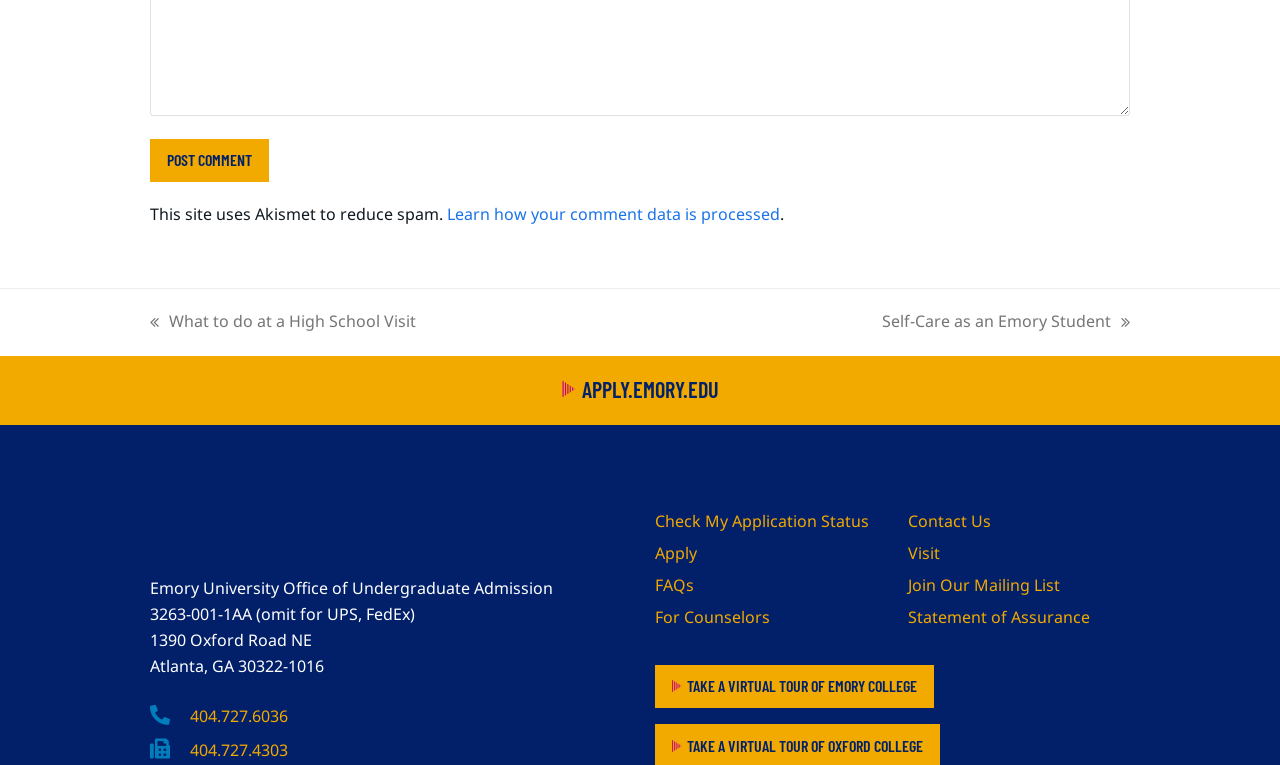How many links are there in the footer?
Carefully examine the image and provide a detailed answer to the question.

I counted the number of link elements in the lower part of the webpage. There are eight links: 'Check My Application Status', 'Apply', 'FAQs', 'For Counselors', 'Contact Us', 'Visit', 'Join Our Mailing List', and 'Statement of Assurance'.